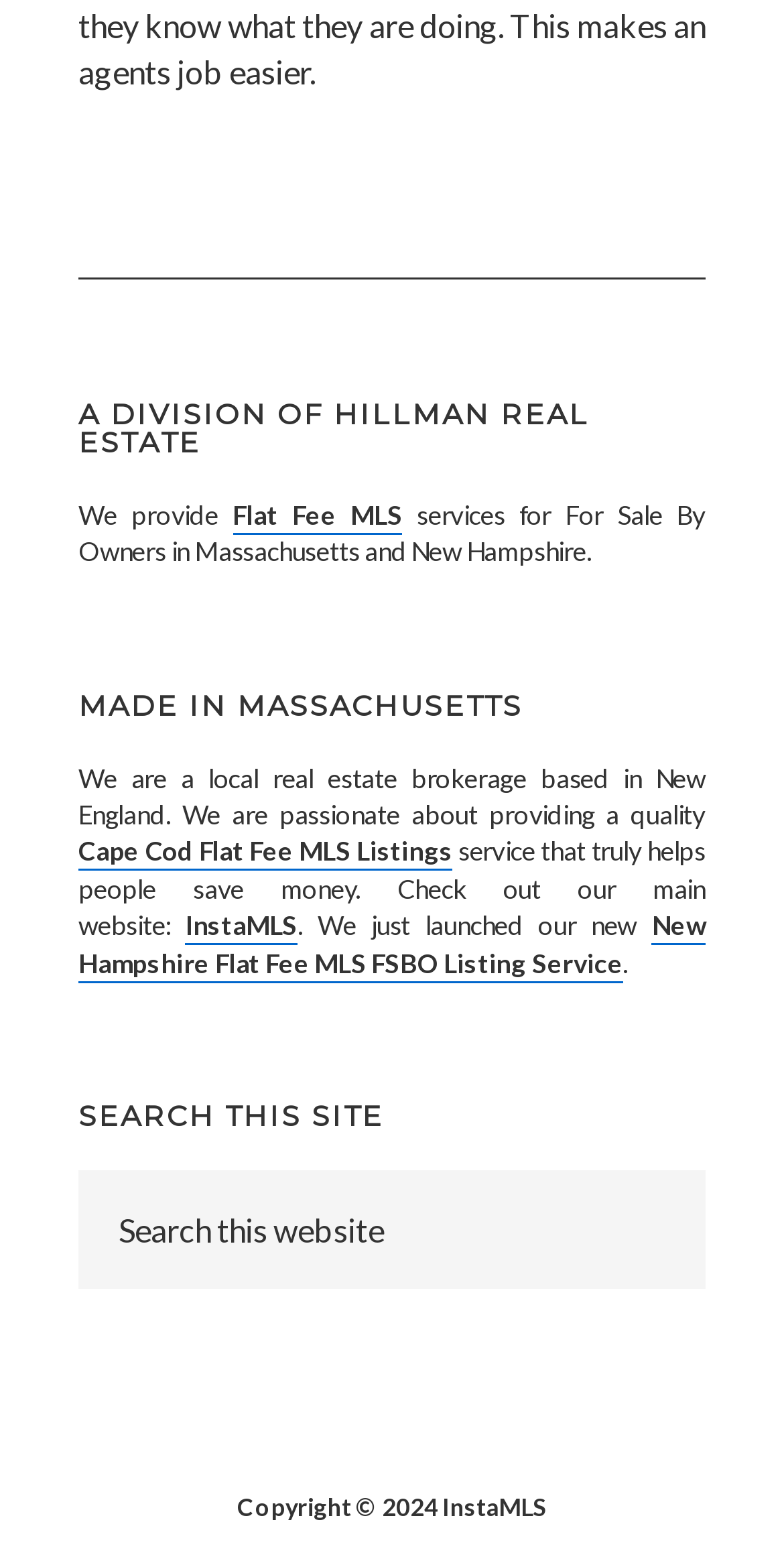Please determine the bounding box coordinates for the UI element described here. Use the format (top-left x, top-left y, bottom-right x, bottom-right y) with values bounded between 0 and 1: name="s" placeholder="Search this website"

[0.1, 0.749, 0.9, 0.825]